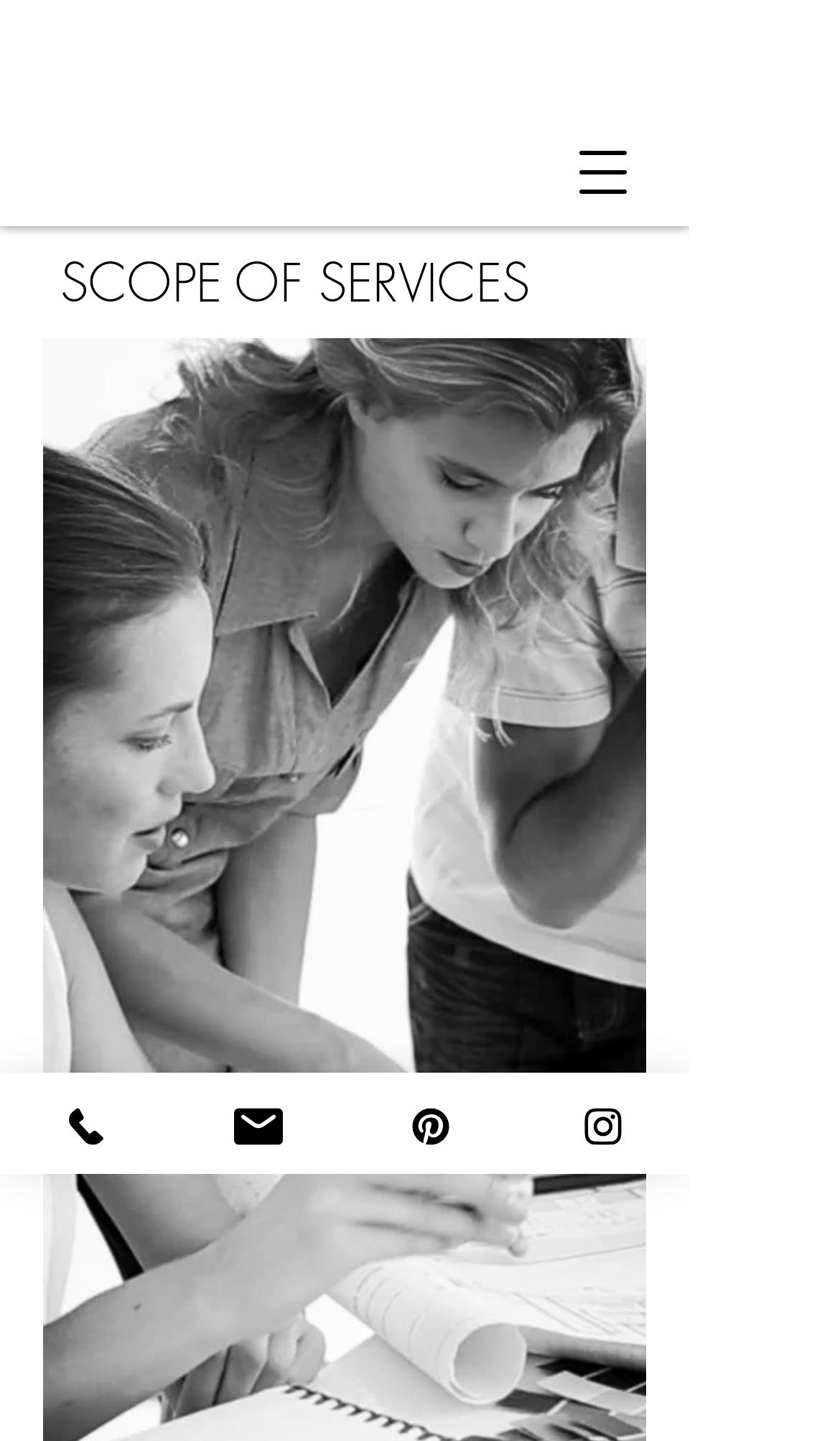Please analyze the image and give a detailed answer to the question:
How many social media links are present?

There are three social media links present on the webpage: Pinterest, Instagram, and an unspecified link represented by an image. The Phone and Email links are not social media links, but rather contact methods.